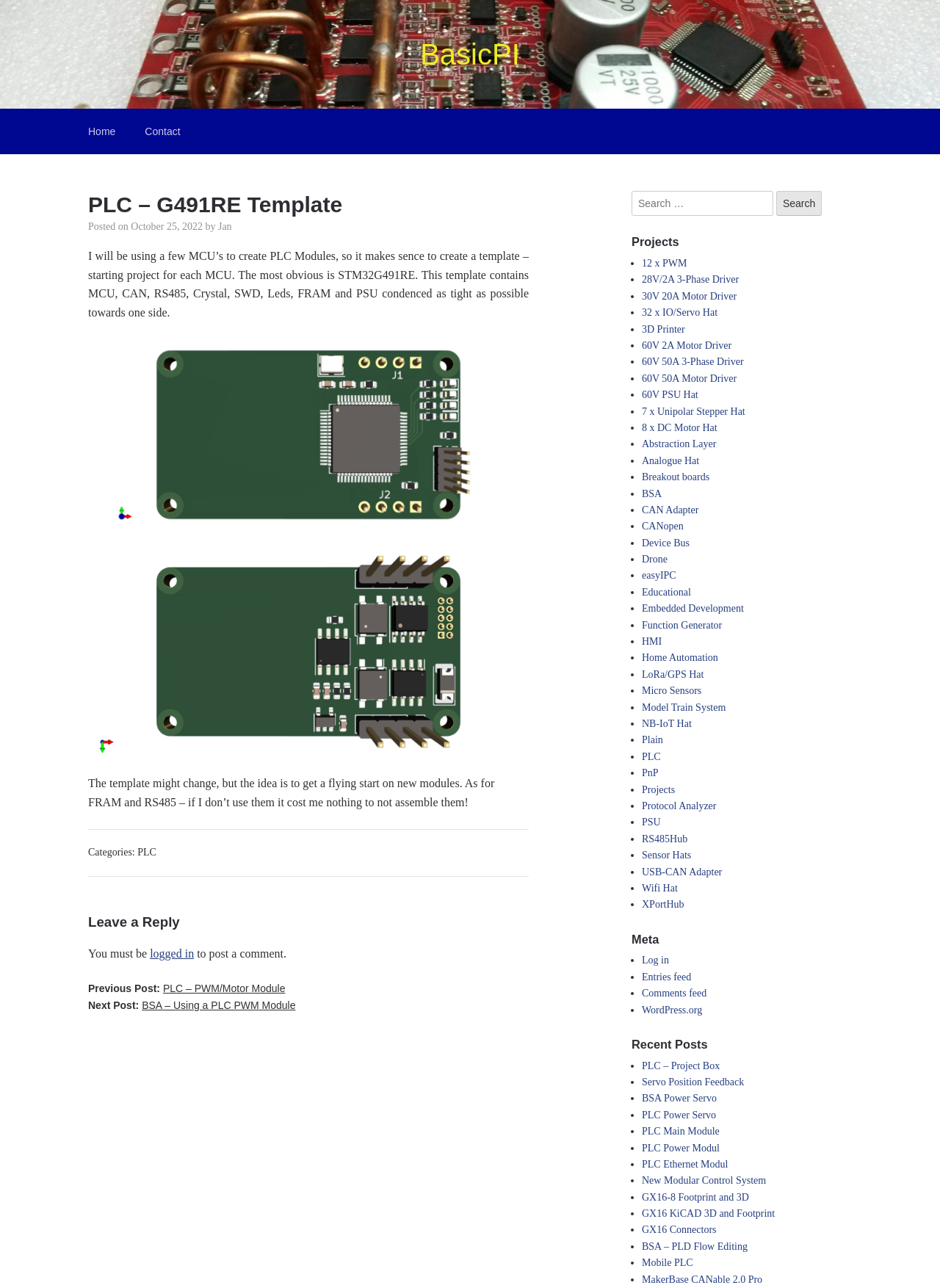What is the author of the post?
Please give a detailed and elaborate explanation in response to the question.

The author of the post can be found in the article section, where it says 'by Jan'.